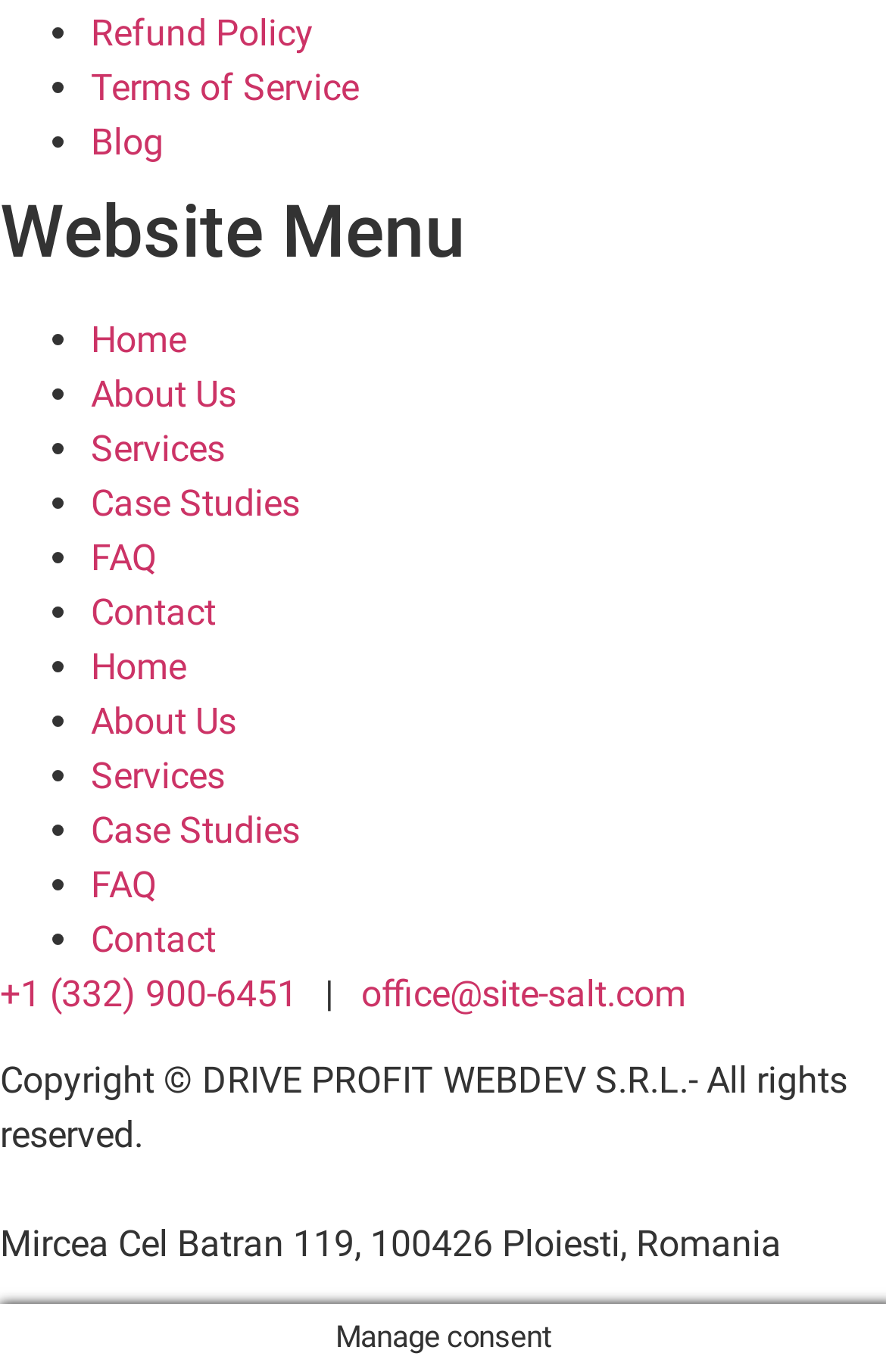Using the element description +1 (332) 900-6451, predict the bounding box coordinates for the UI element. Provide the coordinates in (top-left x, top-left y, bottom-right x, bottom-right y) format with values ranging from 0 to 1.

[0.0, 0.708, 0.336, 0.739]